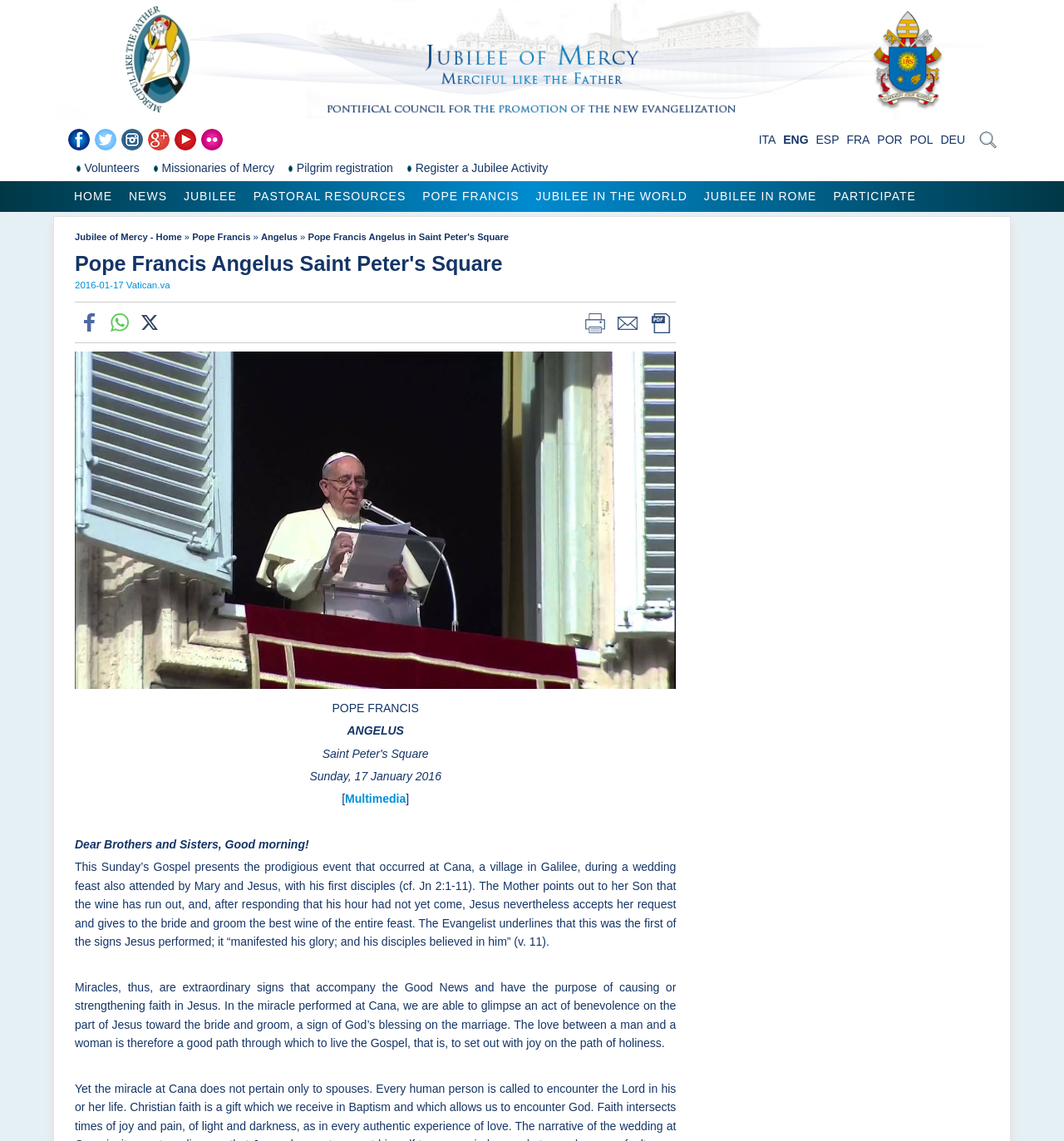Pinpoint the bounding box coordinates of the clickable area necessary to execute the following instruction: "Open the Volunteers page". The coordinates should be given as four float numbers between 0 and 1, namely [left, top, right, bottom].

[0.081, 0.139, 0.131, 0.155]